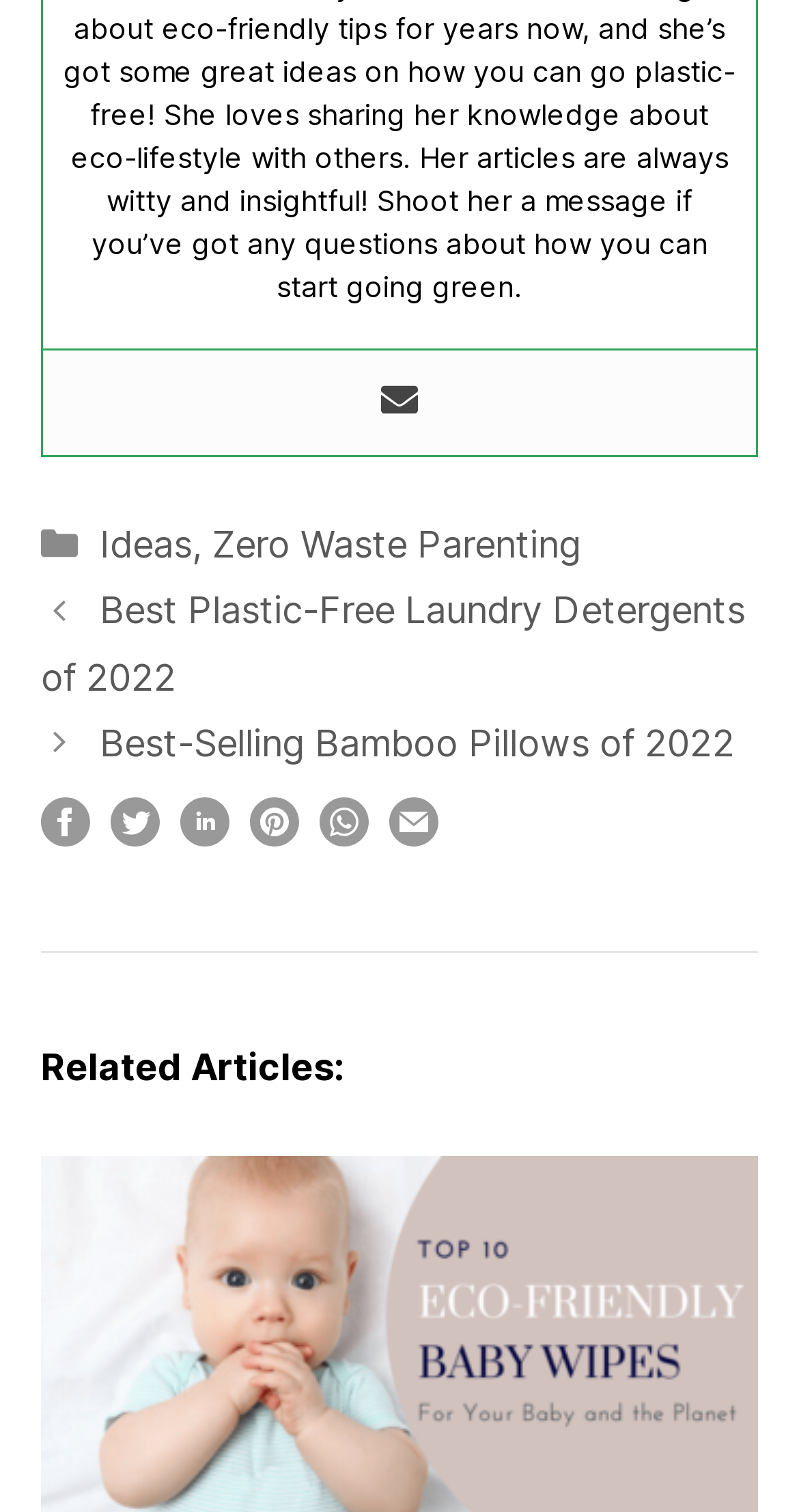Select the bounding box coordinates of the element I need to click to carry out the following instruction: "View user email".

[0.477, 0.252, 0.523, 0.28]